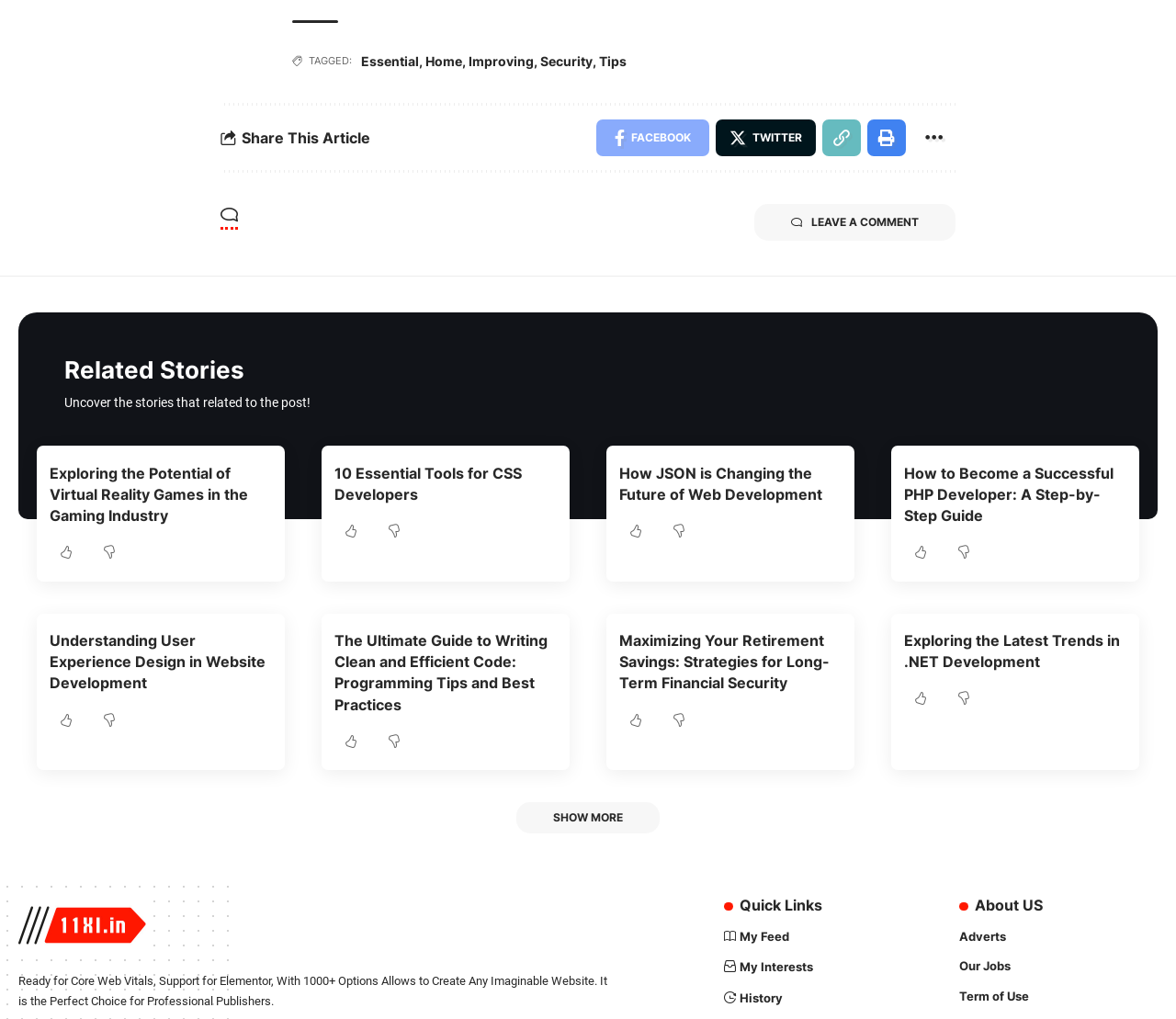Reply to the question with a brief word or phrase: What is the first related story?

Exploring the Potential of Virtual Reality Games